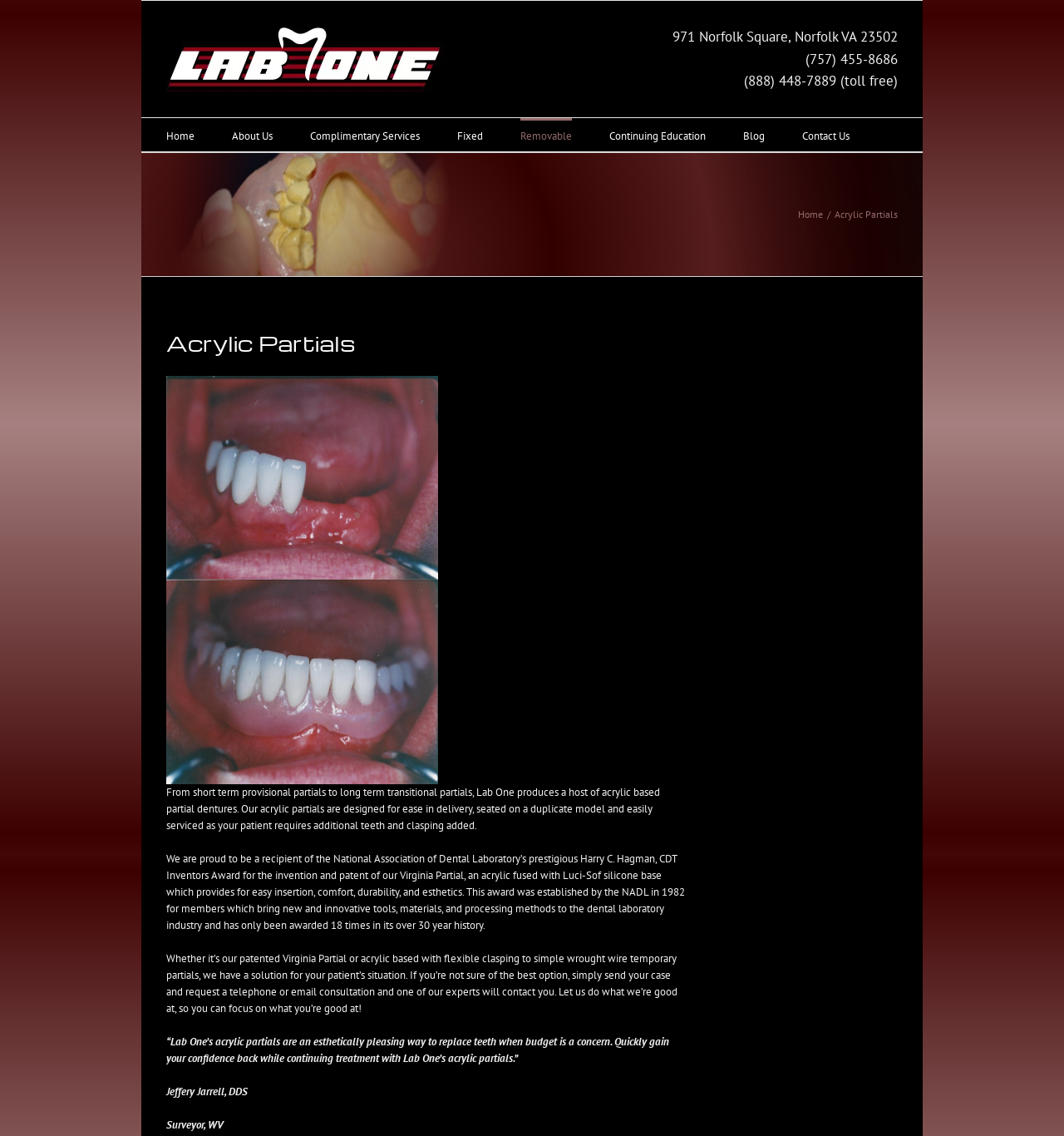Identify and provide the bounding box coordinates of the UI element described: "Go to Top". The coordinates should be formatted as [left, top, right, bottom], with each number being a float between 0 and 1.

[0.904, 0.911, 0.941, 0.937]